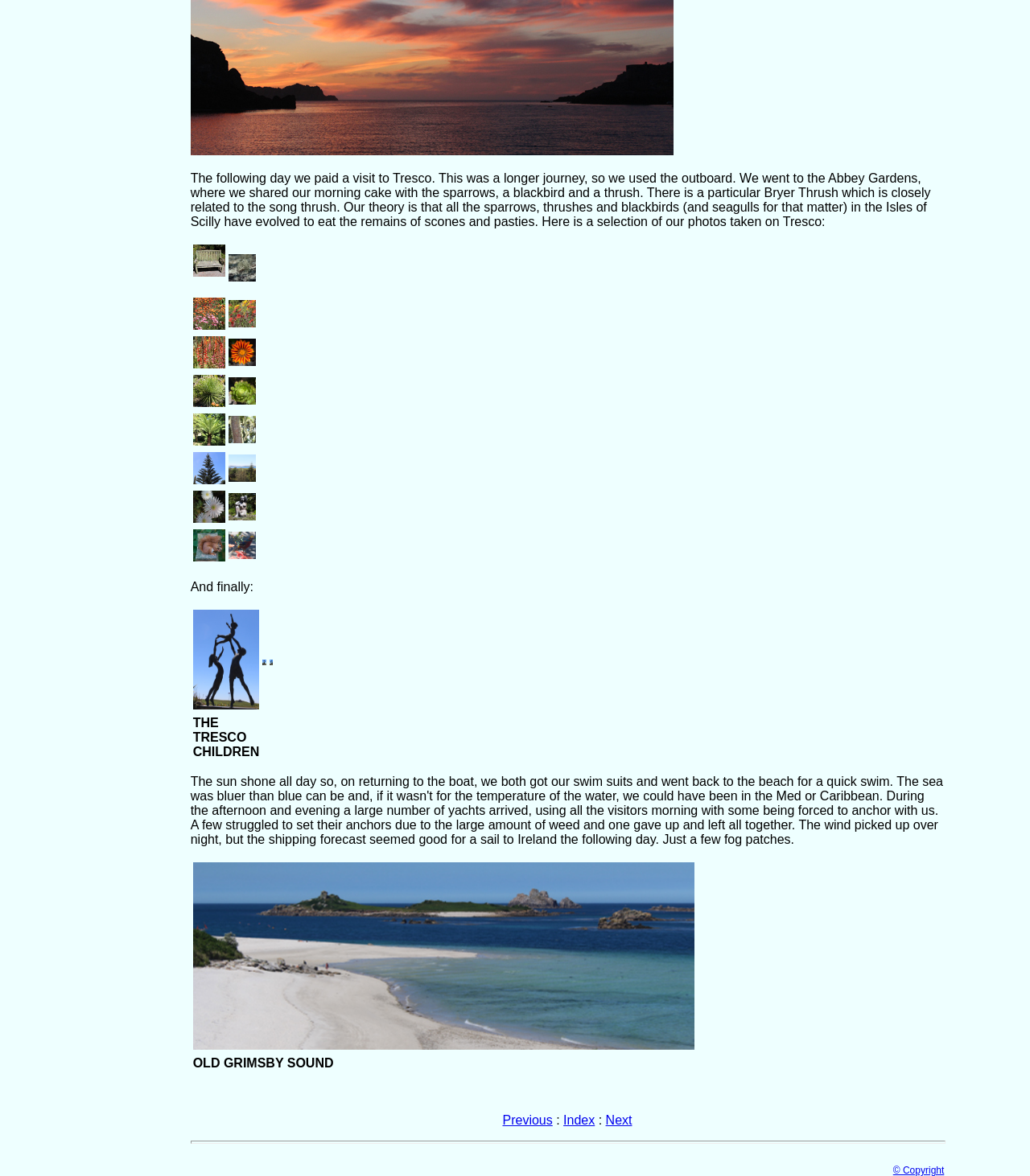What is the name of the sound mentioned in the webpage?
Give a comprehensive and detailed explanation for the question.

The question can be answered by reading the text in the LayoutTableCell element with ID 177, which mentions 'OLD GRIMSBY SOUND'.